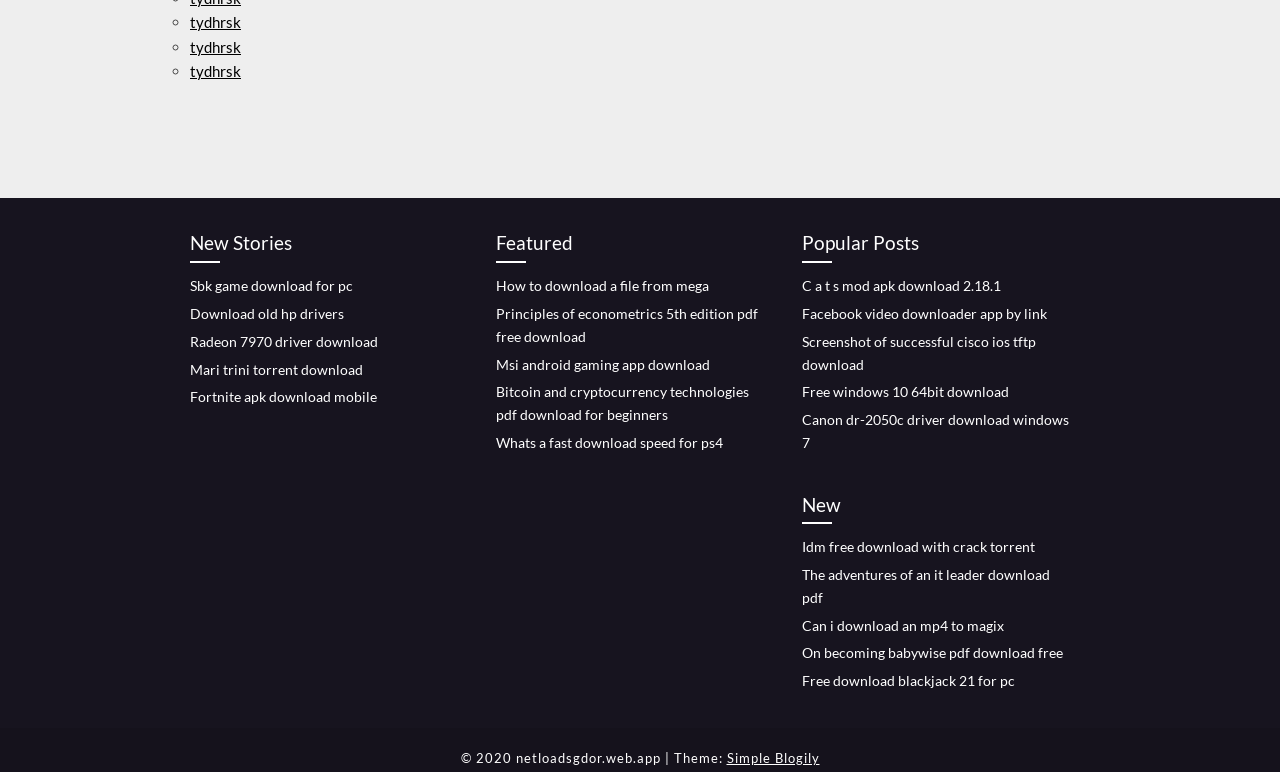Specify the bounding box coordinates of the area that needs to be clicked to achieve the following instruction: "Click on 'C a t s mod apk download 2.18.1'".

[0.627, 0.359, 0.782, 0.381]